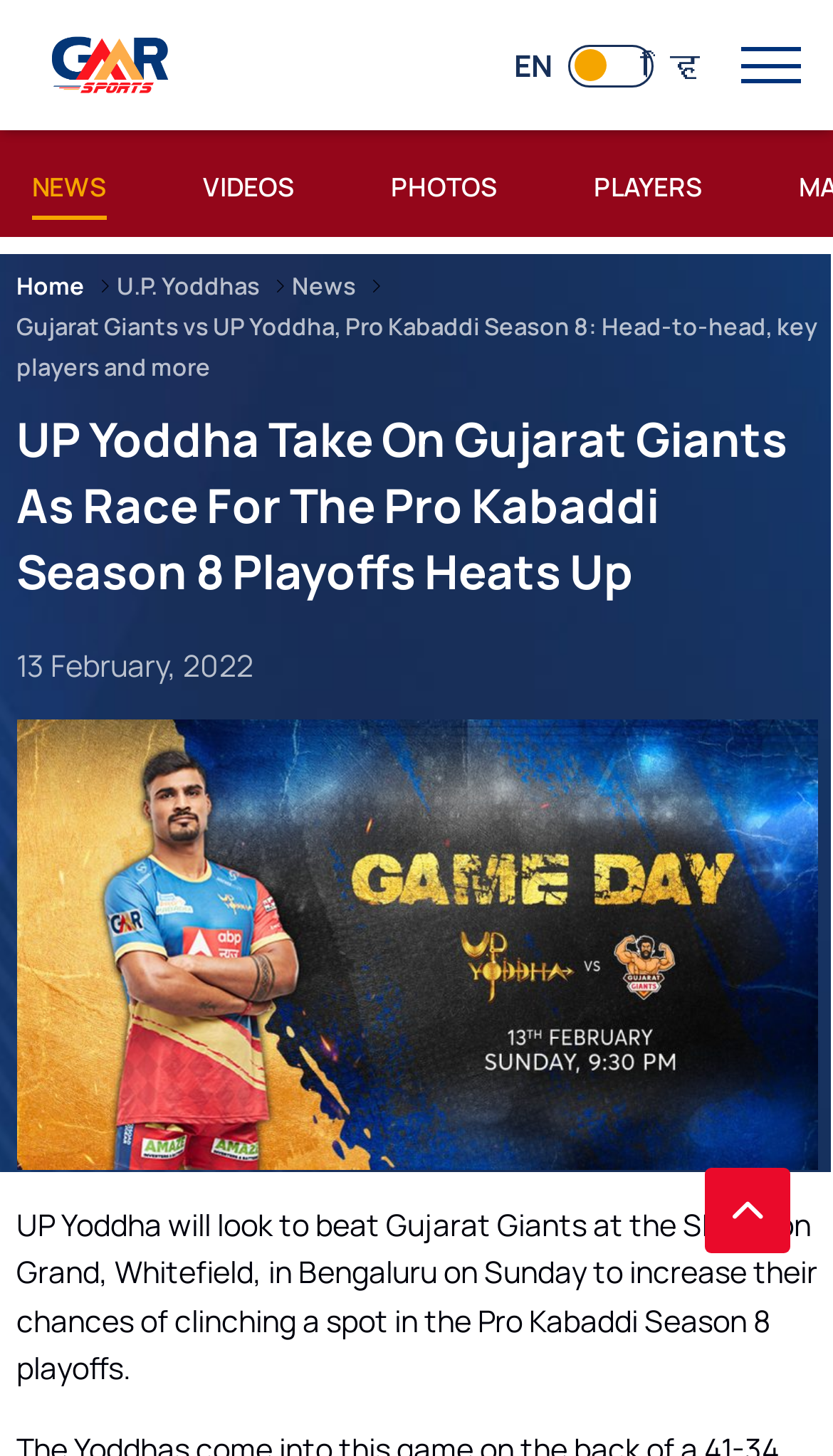Could you determine the bounding box coordinates of the clickable element to complete the instruction: "Select the 'EN' language"? Provide the coordinates as four float numbers between 0 and 1, i.e., [left, top, right, bottom].

[0.617, 0.031, 0.663, 0.059]